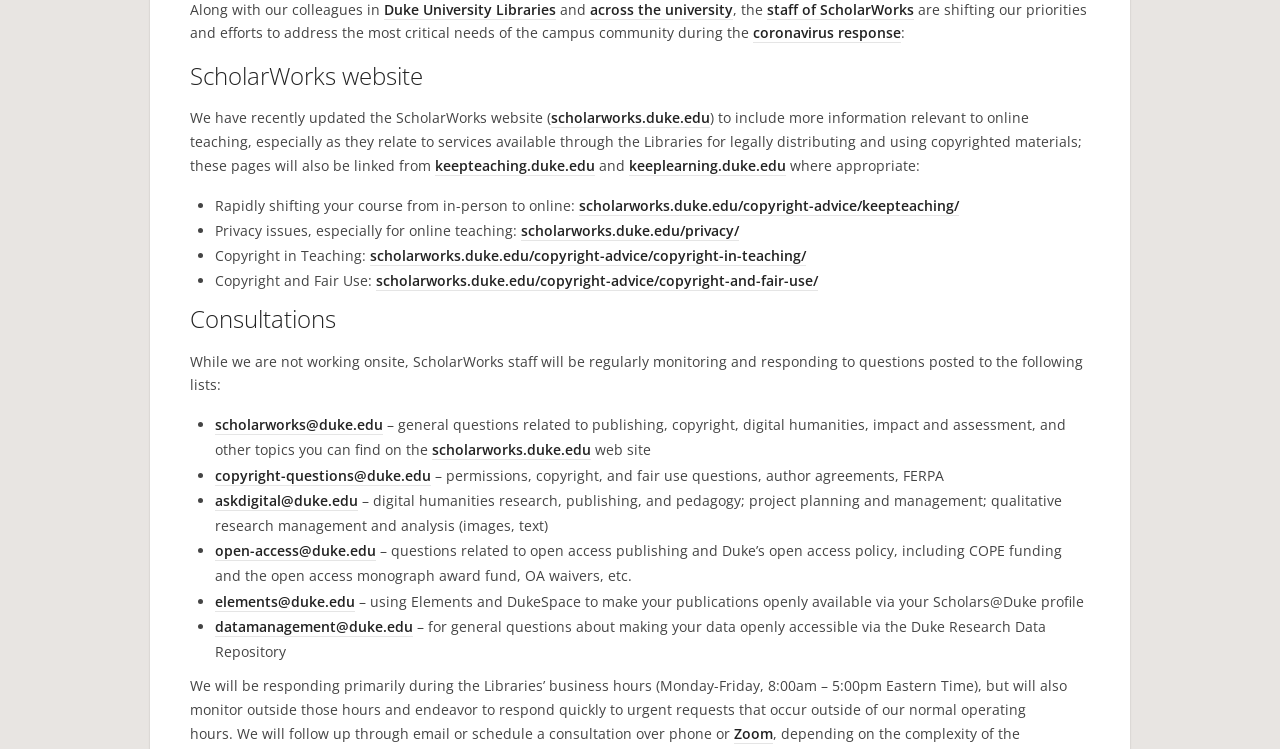Identify and provide the bounding box for the element described by: "scholarworks.duke.edu/privacy/".

[0.407, 0.295, 0.577, 0.322]